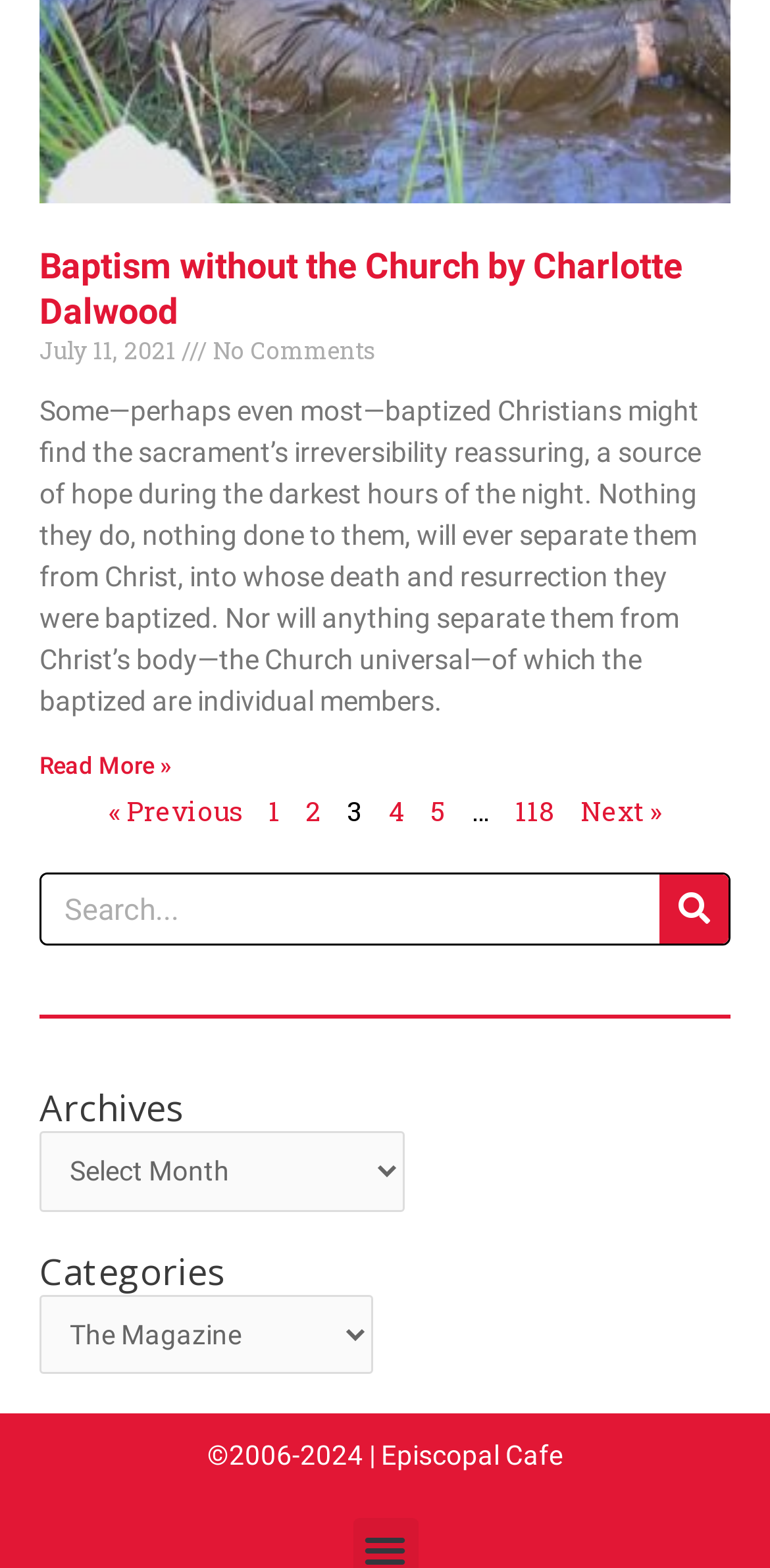Determine the bounding box coordinates of the element's region needed to click to follow the instruction: "Search". Provide these coordinates as four float numbers between 0 and 1, formatted as [left, top, right, bottom].

[0.856, 0.558, 0.946, 0.602]